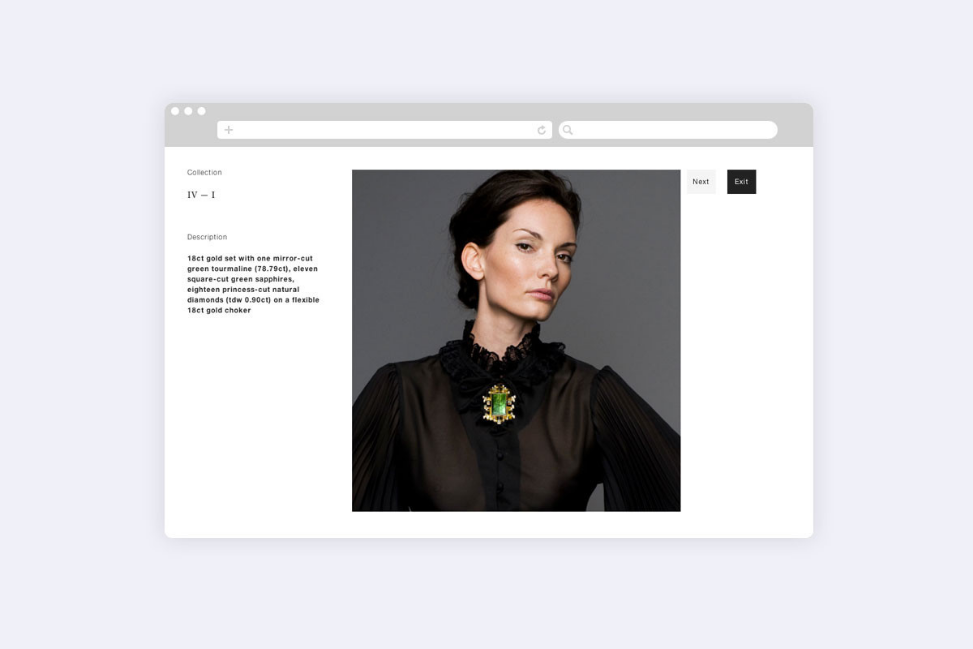Based on the image, provide a detailed and complete answer to the question: 
What type of gemstone is at the centerpiece of the choker?

The caption specifically mentions that the centerpiece of the 18ct gold choker is a large mirror-cut green tourmaline, which is surrounded by green sapphires and natural diamonds.